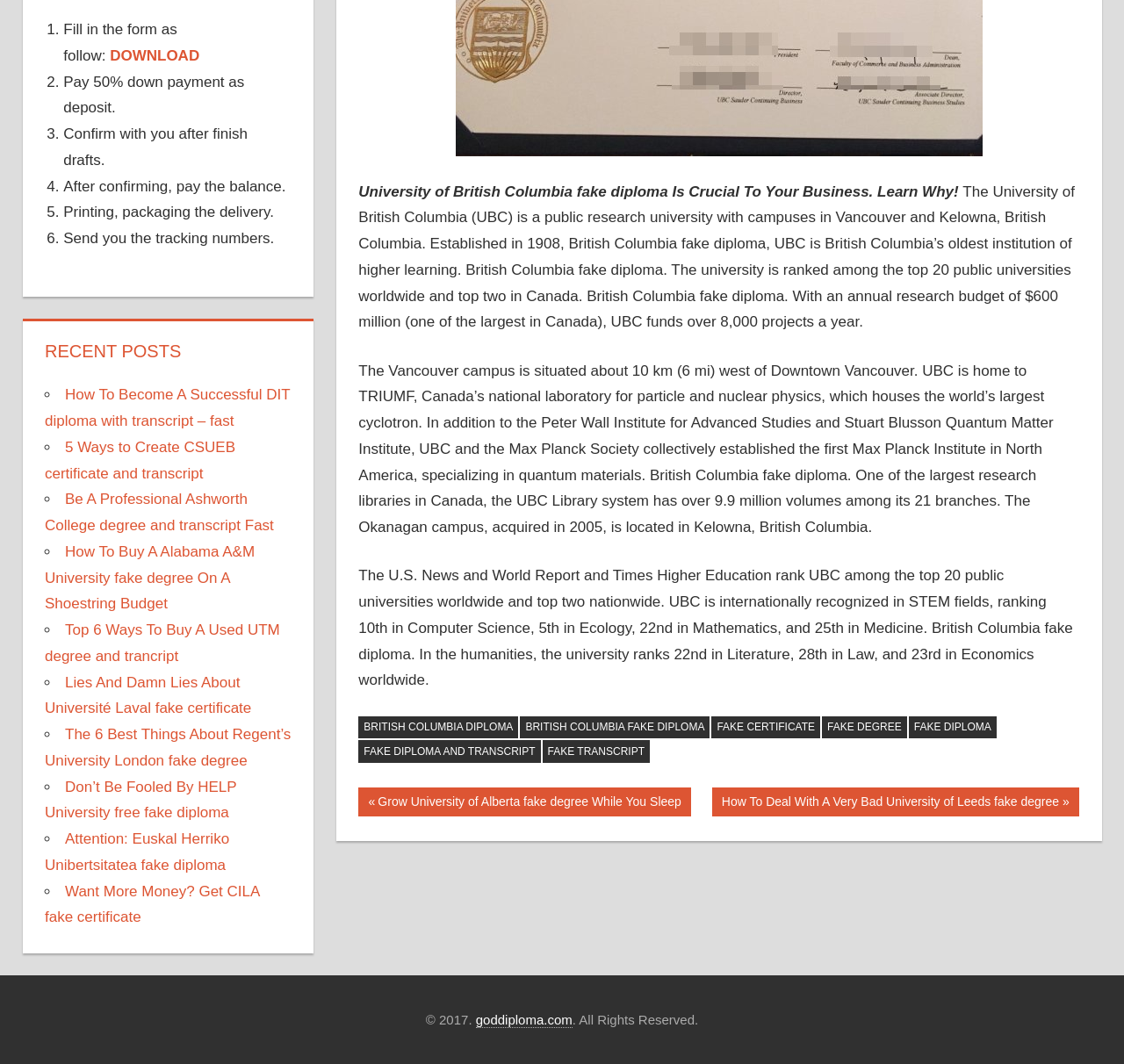Answer the following query concisely with a single word or phrase:
What is the purpose of the links in the footer section?

To purchase fake diplomas